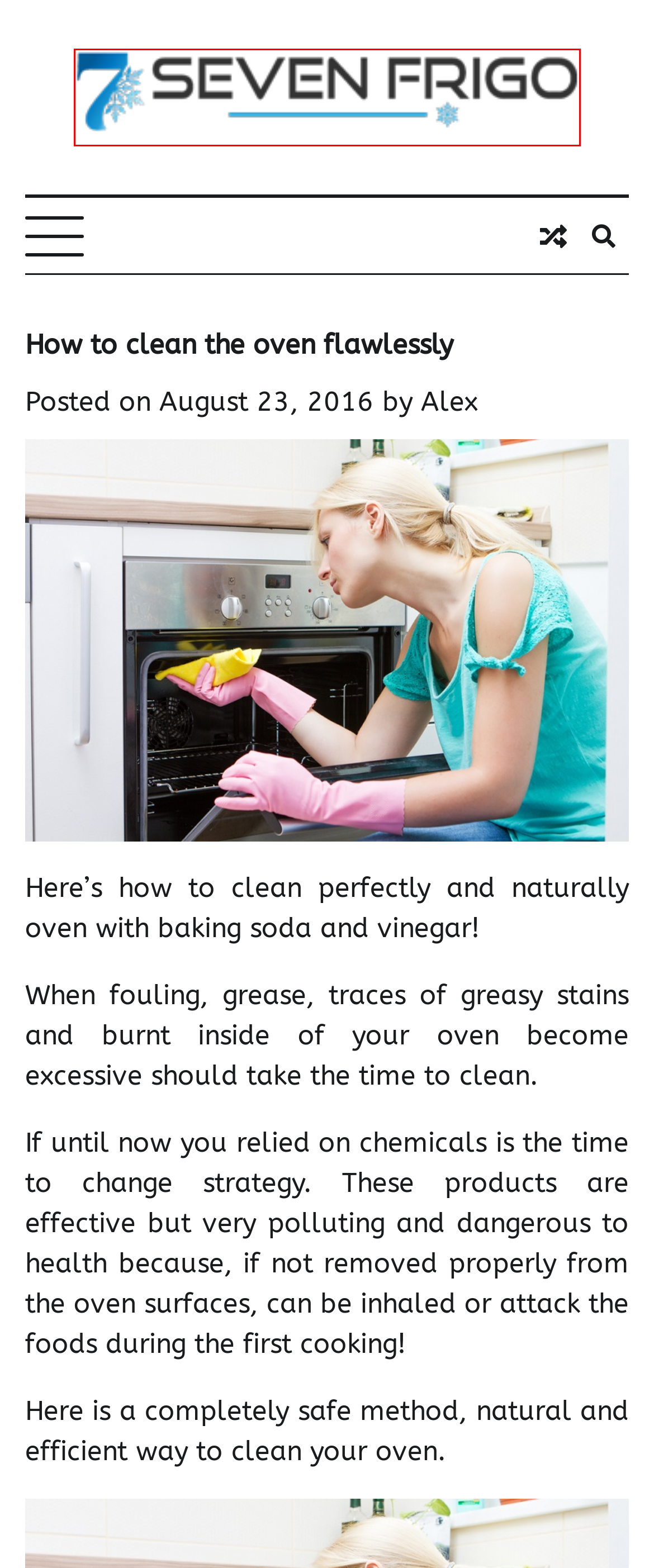Given a screenshot of a webpage with a red bounding box highlighting a UI element, choose the description that best corresponds to the new webpage after clicking the element within the red bounding box. Here are your options:
A. Help! My Dryer Won't Start – Troubleshooting and Solutions - Seven Frigo
B. Alex, Author at Seven Frigo
C. dishwasher Archives - Seven Frigo
D. Xiaomi Mi Robot Vacuum: A cleaning robot that focuses on price and specifications - Seven Frigo
E. Granite v quartz worktops: the pros and cons - Seven Frigo
F. Home - Seven Frigo
G. Adore Themes – Market Place for WordPress Themes
H. Laundry Archives - Seven Frigo

F